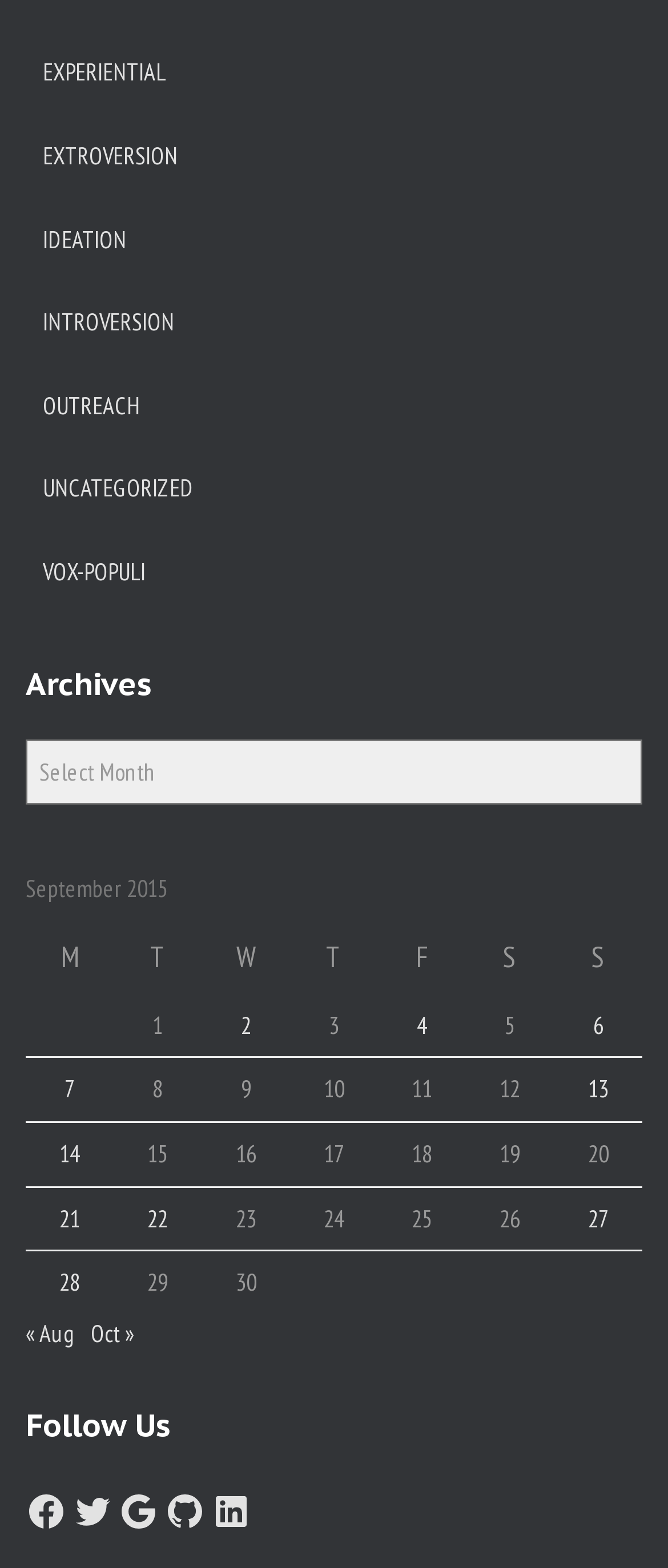Respond to the question below with a concise word or phrase:
How many social media links are under the heading 'Follow Us'?

5